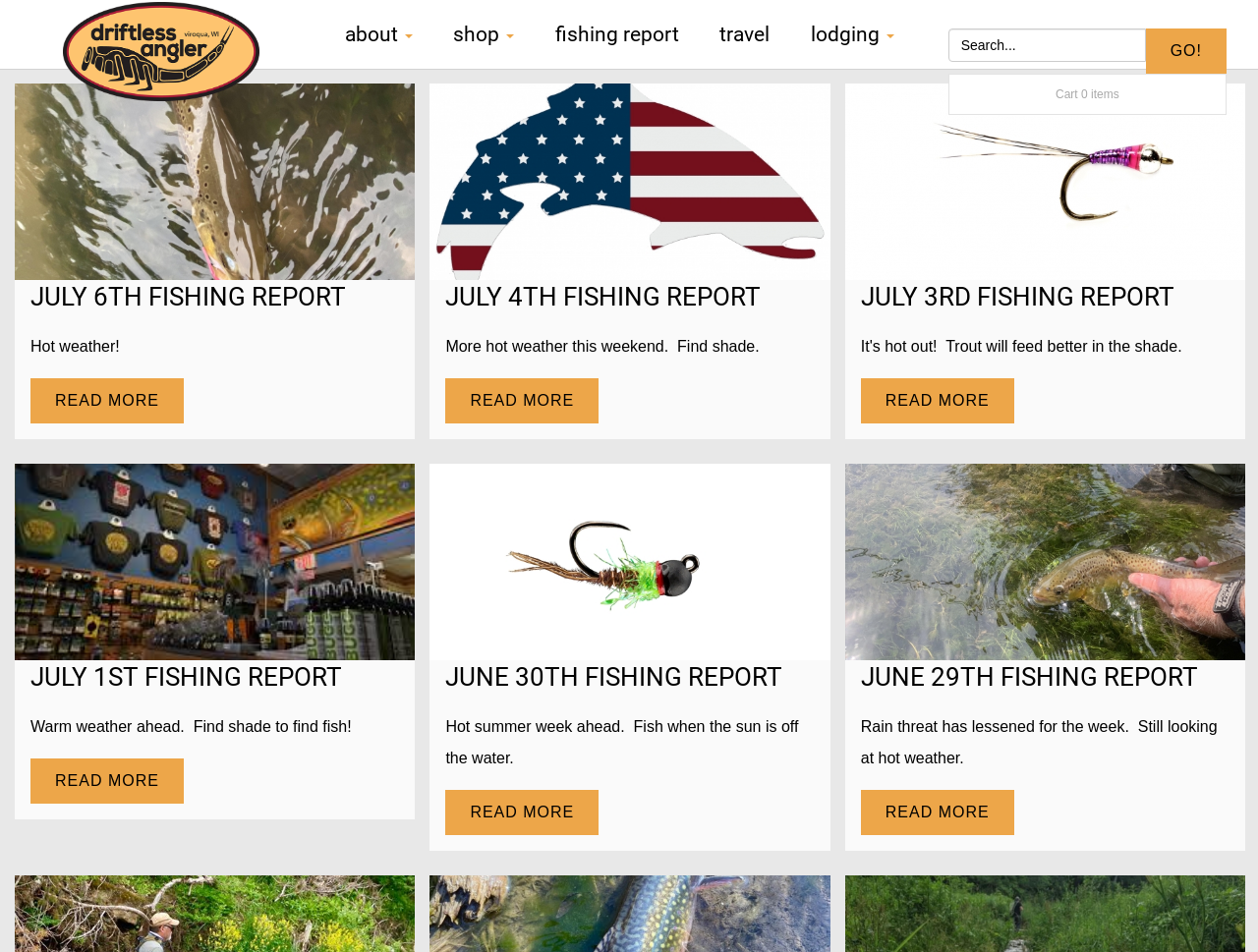Provide a one-word or one-phrase answer to the question:
What is the function of the 'GO!' button?

To submit search query